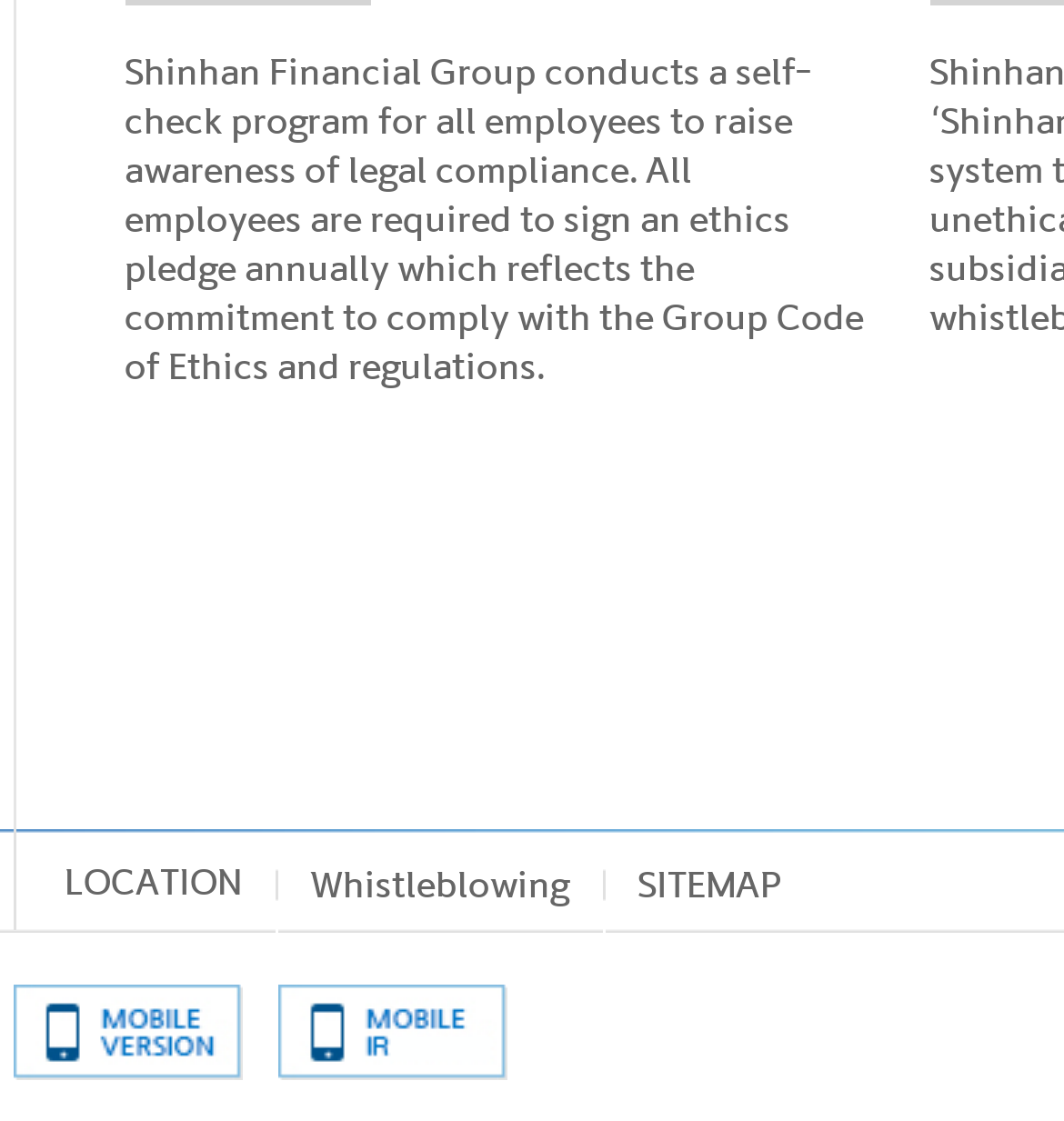Analyze the image and answer the question with as much detail as possible: 
What is the purpose of the 'Whistleblowing' link?

The link element with the text 'Whistleblowing' is likely to provide a mechanism for reporting unethical behavior or misconduct within the organization, allowing employees or stakeholders to report concerns anonymously.